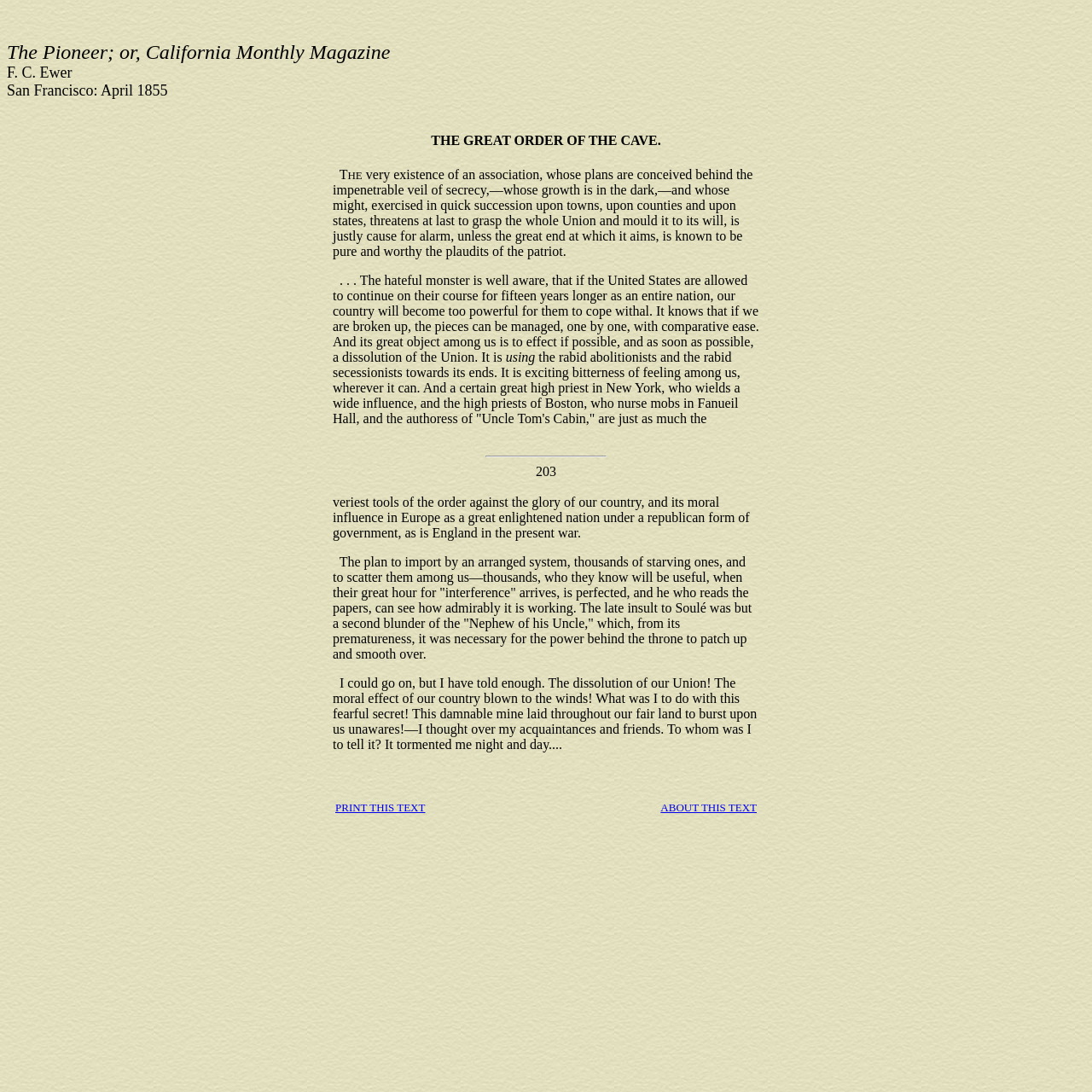Who is the author of the article?
Provide a detailed answer to the question using information from the image.

The author of the article can be found below the title of the magazine, which is 'F. C. Ewer'. This is indicated by the StaticText element with the text 'F. C. Ewer' and bounding box coordinates [0.006, 0.059, 0.066, 0.074].